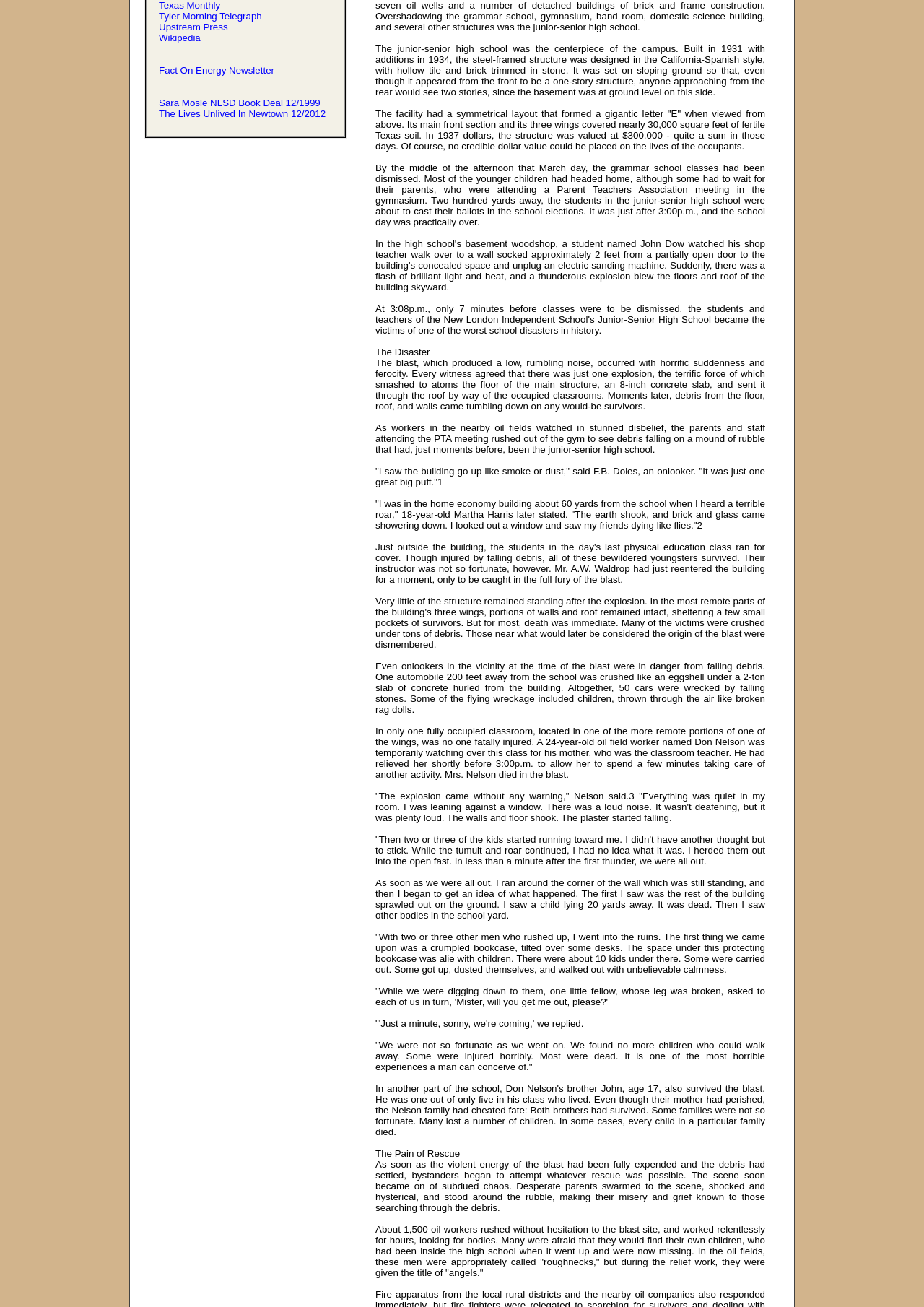Identify the bounding box coordinates for the UI element that matches this description: "Wikipedia".

[0.172, 0.025, 0.217, 0.033]